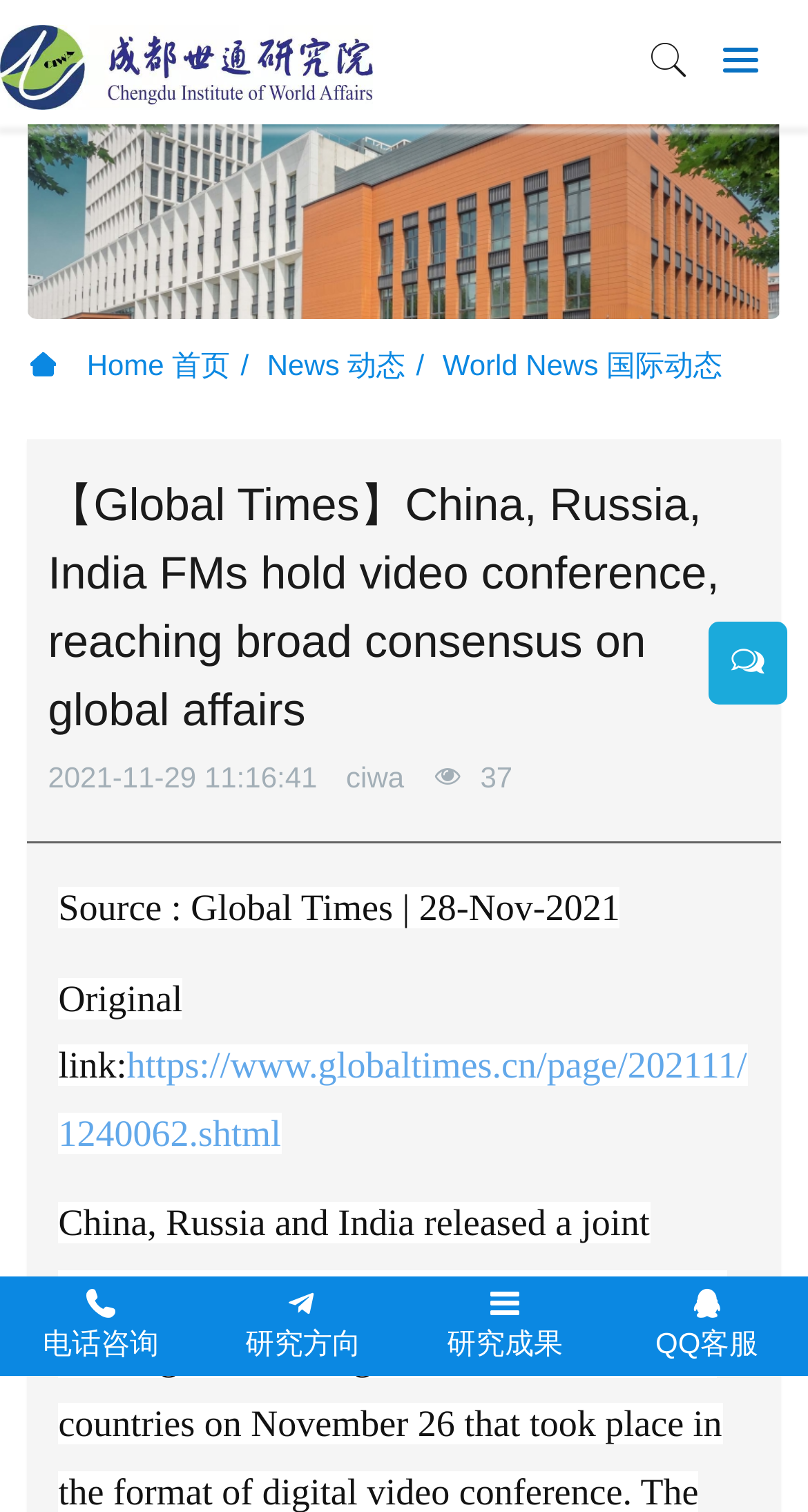Please identify the bounding box coordinates of the clickable region that I should interact with to perform the following instruction: "Visit the original news source". The coordinates should be expressed as four float numbers between 0 and 1, i.e., [left, top, right, bottom].

[0.072, 0.691, 0.925, 0.763]